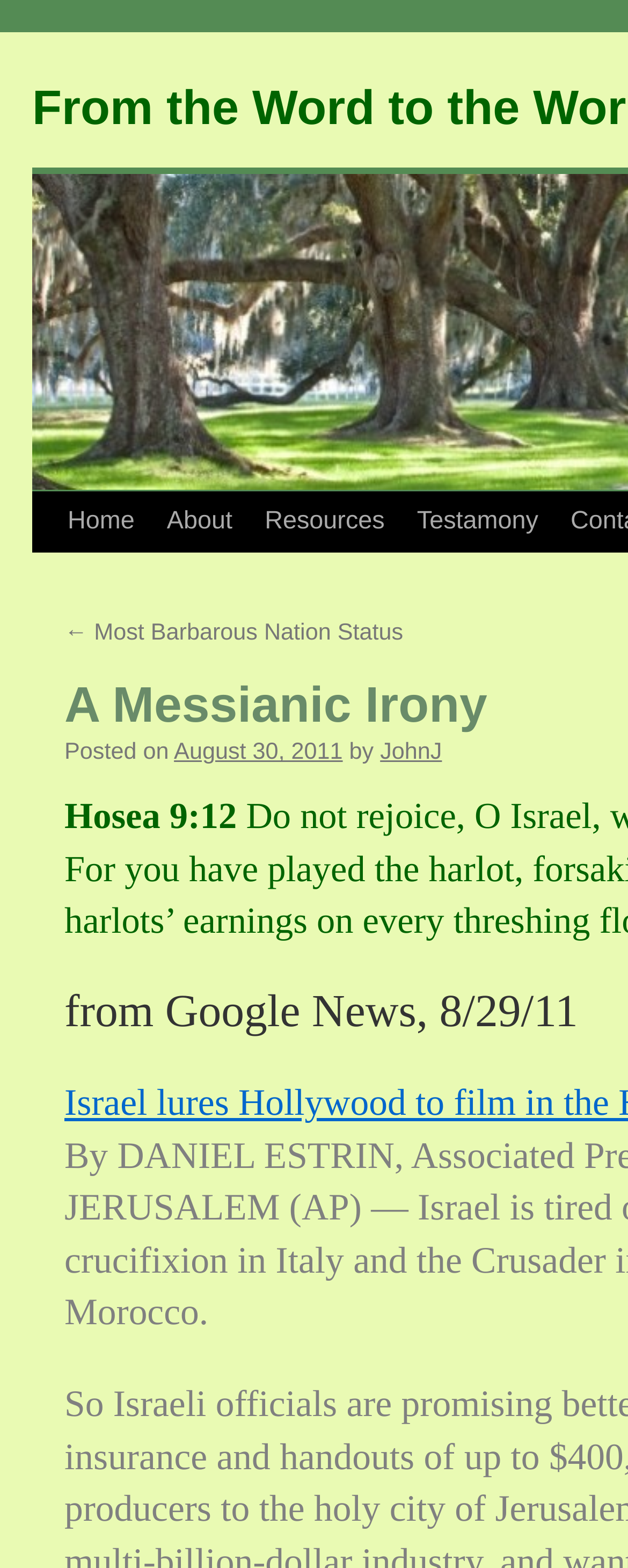What is the first menu item?
Based on the image content, provide your answer in one word or a short phrase.

Home